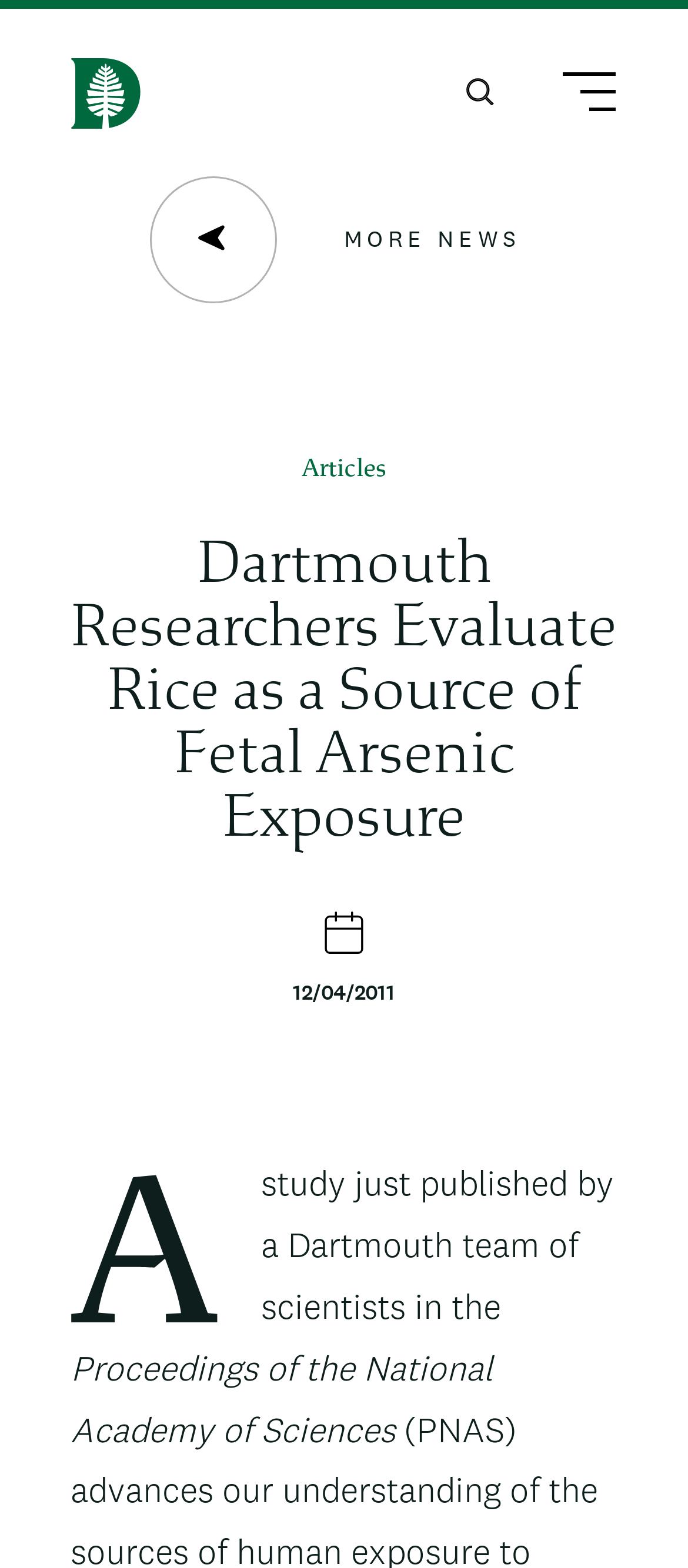Determine the bounding box coordinates for the UI element described. Format the coordinates as (top-left x, top-left y, bottom-right x, bottom-right y) and ensure all values are between 0 and 1. Element description: More news

[0.218, 0.112, 0.756, 0.193]